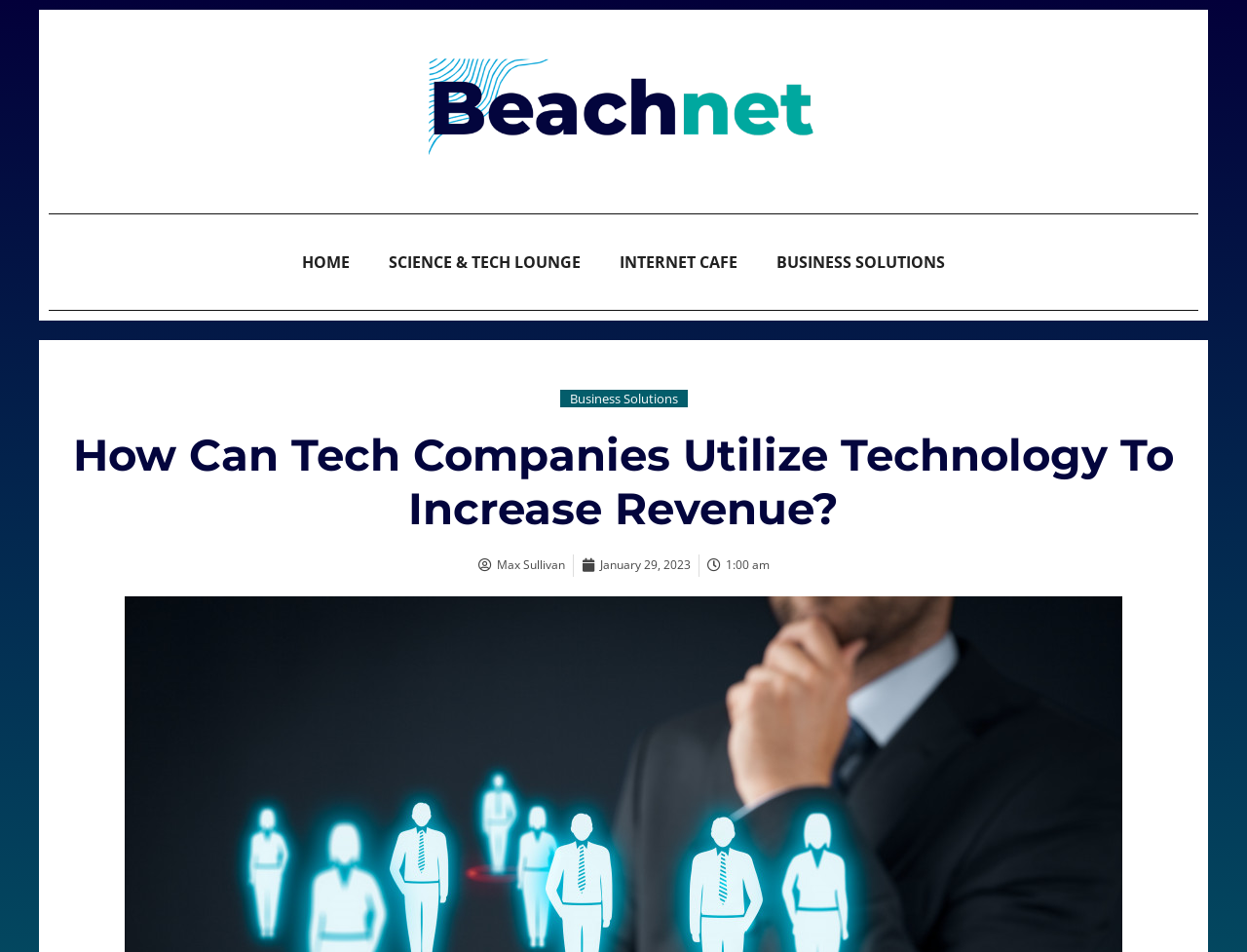Refer to the image and offer a detailed explanation in response to the question: How many main navigation links are there?

There are four main navigation links on the top of the webpage, which are 'HOME', 'SCIENCE & TECH LOUNGE', 'INTERNET CAFE', and 'BUSINESS SOLUTIONS'.